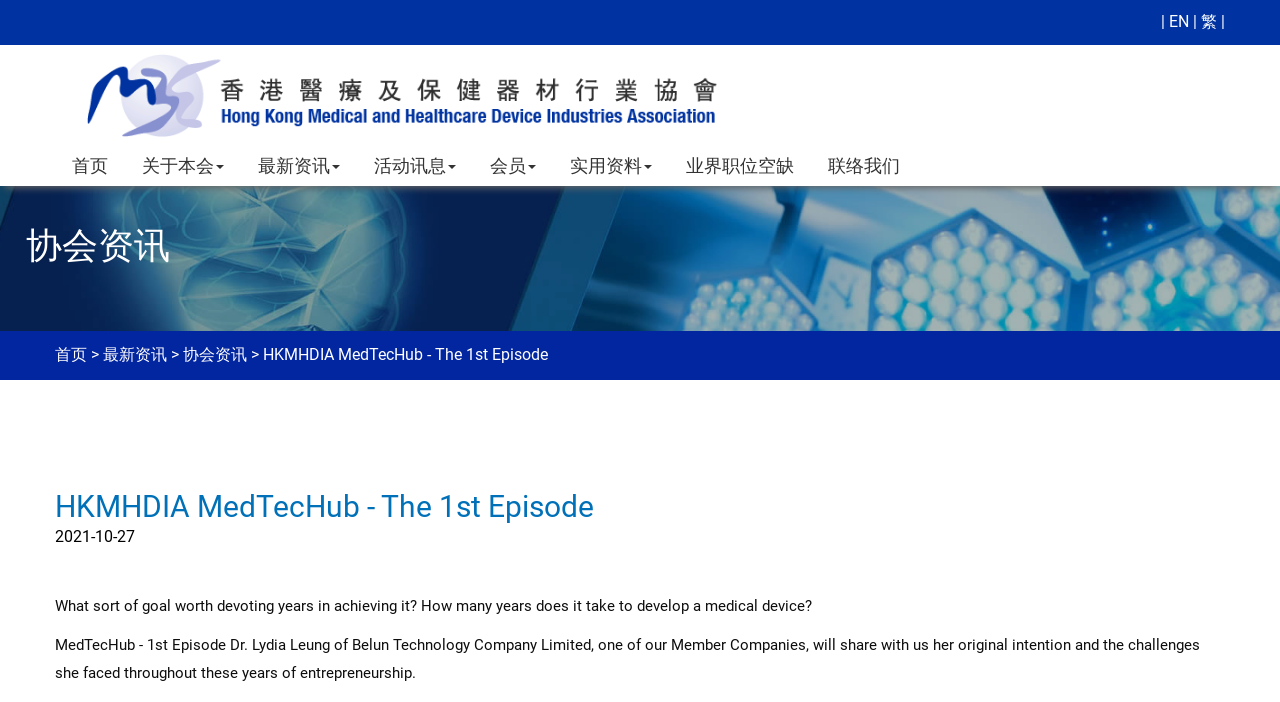Locate the bounding box coordinates of the region to be clicked to comply with the following instruction: "Read the latest news". The coordinates must be four float numbers between 0 and 1, in the form [left, top, right, bottom].

[0.188, 0.208, 0.279, 0.265]